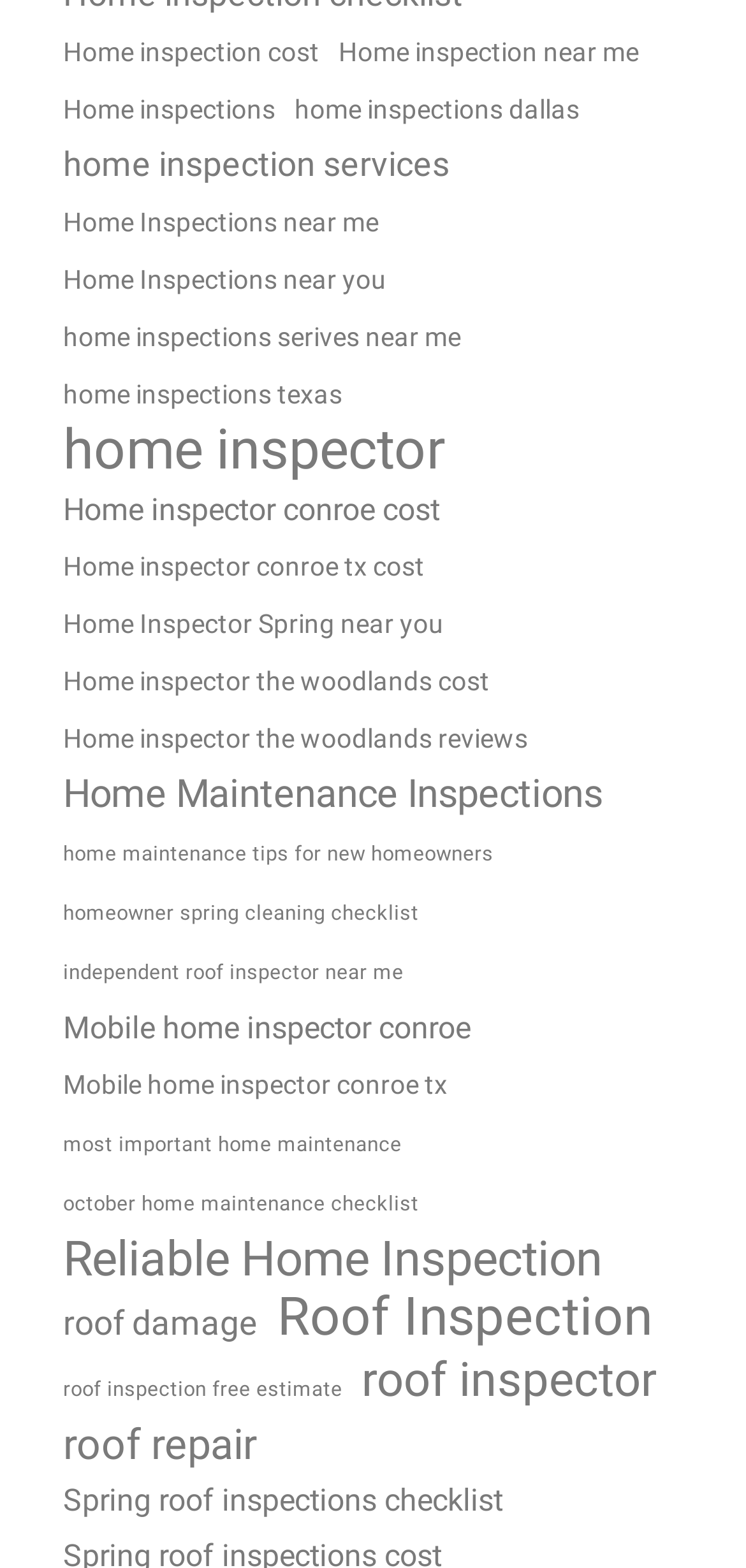Using a single word or phrase, answer the following question: 
What is the most common phrase in the links?

Home inspector